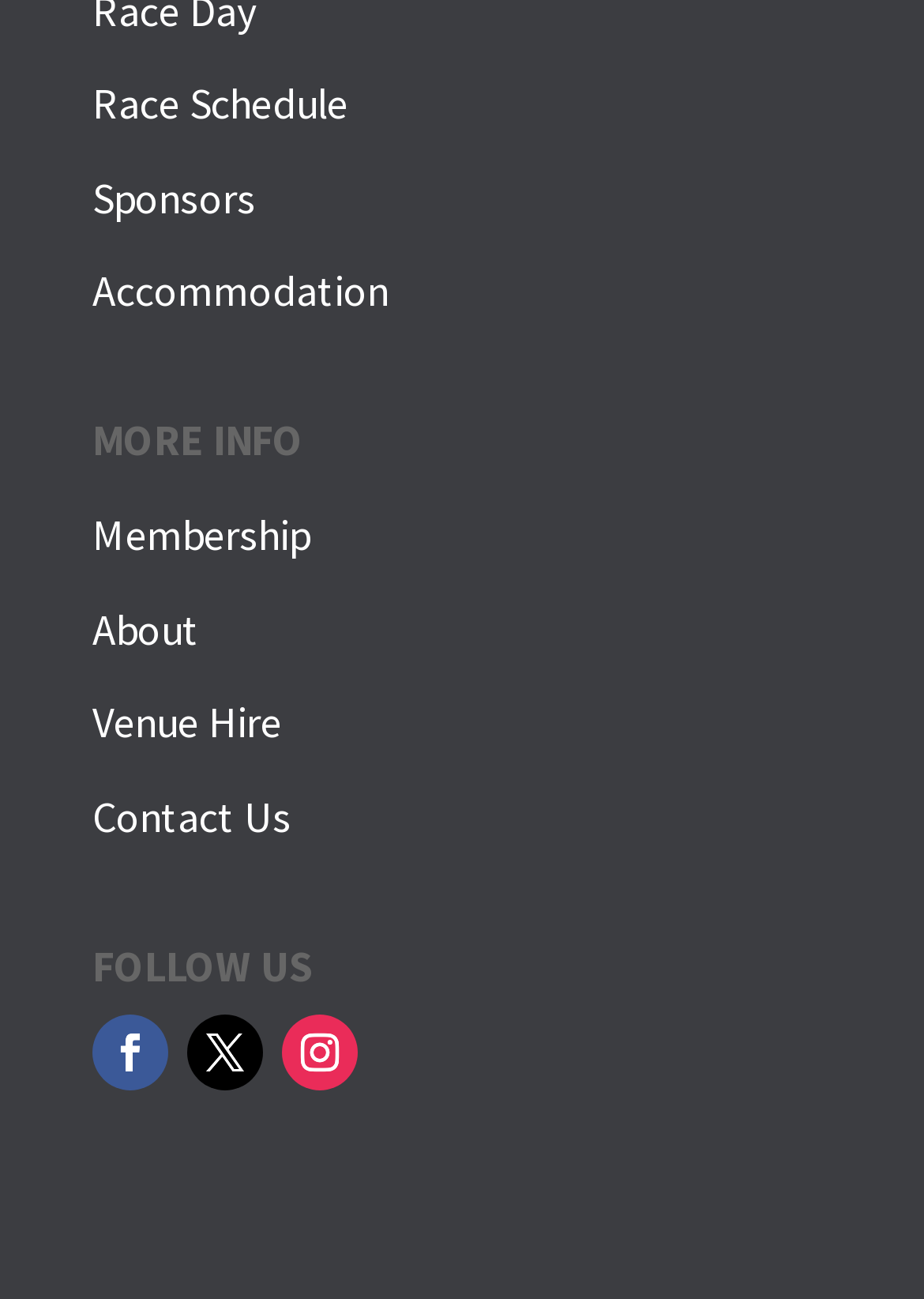Provide a one-word or one-phrase answer to the question:
What is the purpose of the 'MORE INFO' button?

To provide more information